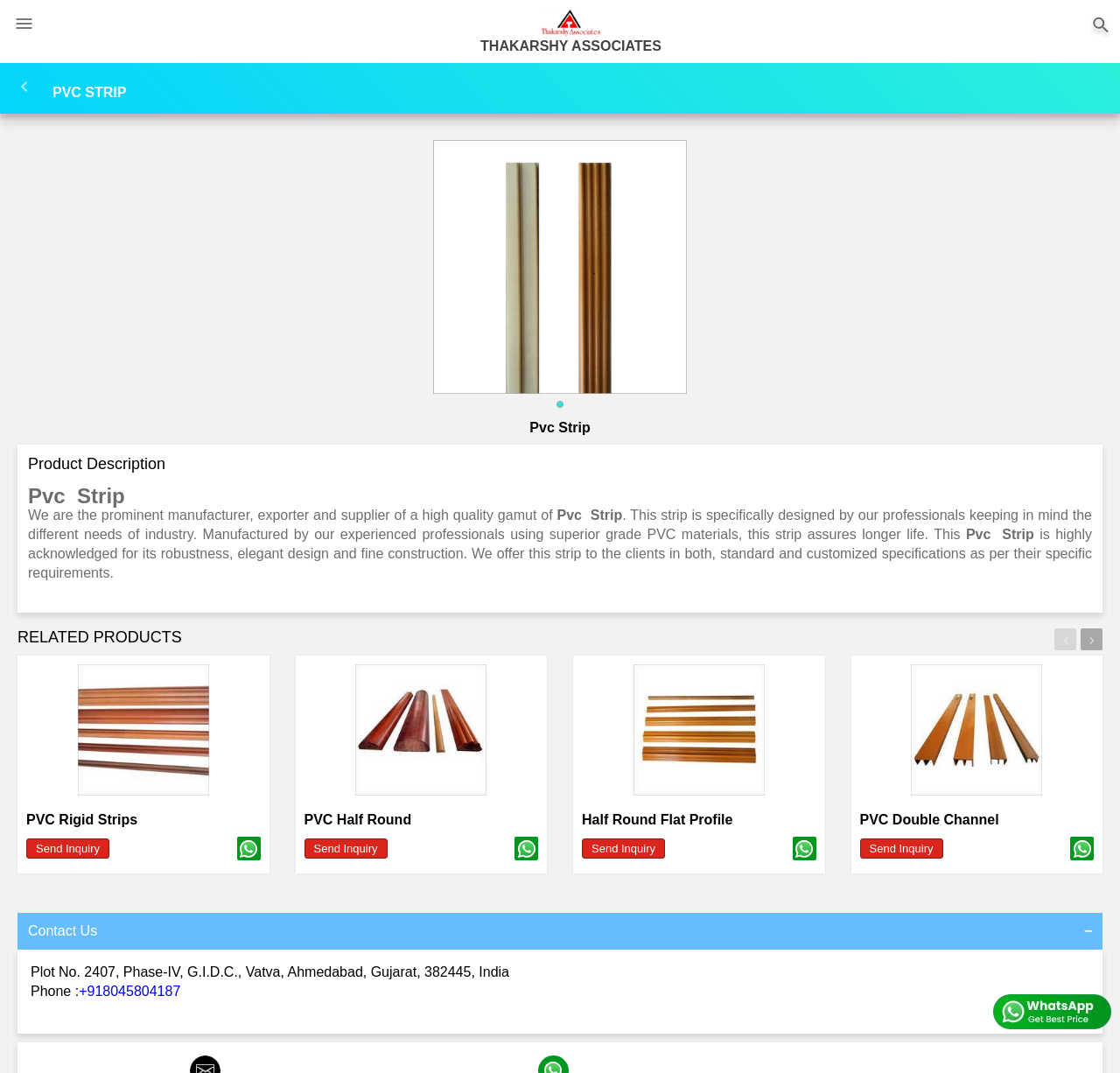What is the company name?
Please give a detailed and elaborate answer to the question based on the image.

The company name is obtained from the link element with the text 'THAKARSHY ASSOCIATES' located at the top of the webpage.